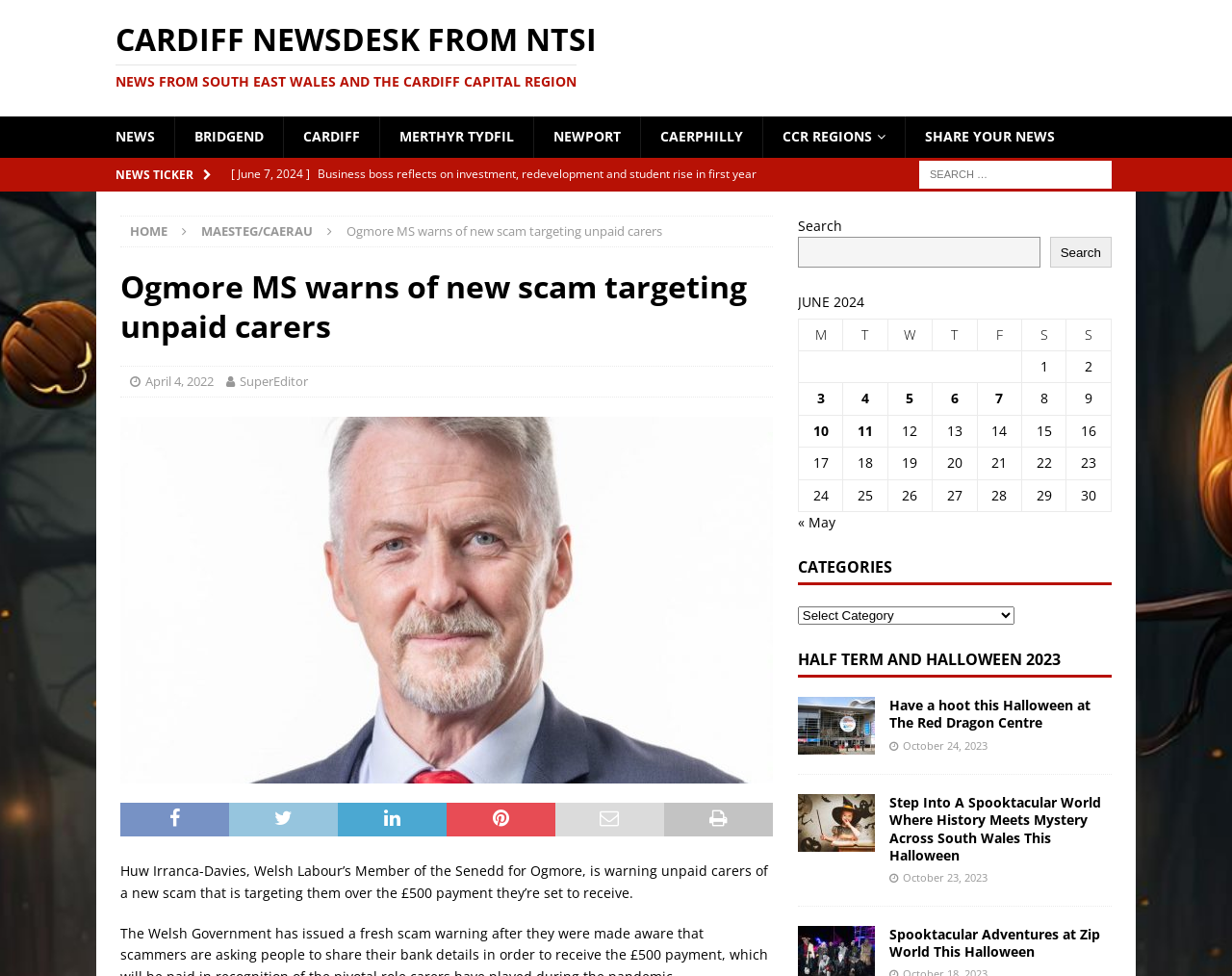Produce an elaborate caption capturing the essence of the webpage.

This webpage appears to be a news website, specifically focused on Cardiff and the surrounding regions in Wales. At the top of the page, there is a header section with a series of links to different news categories, including "News", "Bridgend", "Cardiff", and others. Below this, there is a news ticker section with several links to recent news articles, each with a brief summary and a date.

To the right of the news ticker, there is a search bar with a button to submit a search query. Below this, there is a table displaying a calendar for June 2024, with links to news articles published on each day of the month.

The main content of the page is an article with the title "Ogmore MS warns of new scam targeting unpaid carers". The article is accompanied by an image and has a brief summary at the top. The text of the article is divided into paragraphs, with the main content describing a warning from Huw Irranca-Davies, a Welsh Labour Member of the Senedd, about a new scam targeting unpaid carers.

Throughout the page, there are several links to other news articles and categories, as well as a search function to help users find specific content. The overall layout is organized and easy to navigate, with clear headings and concise text.